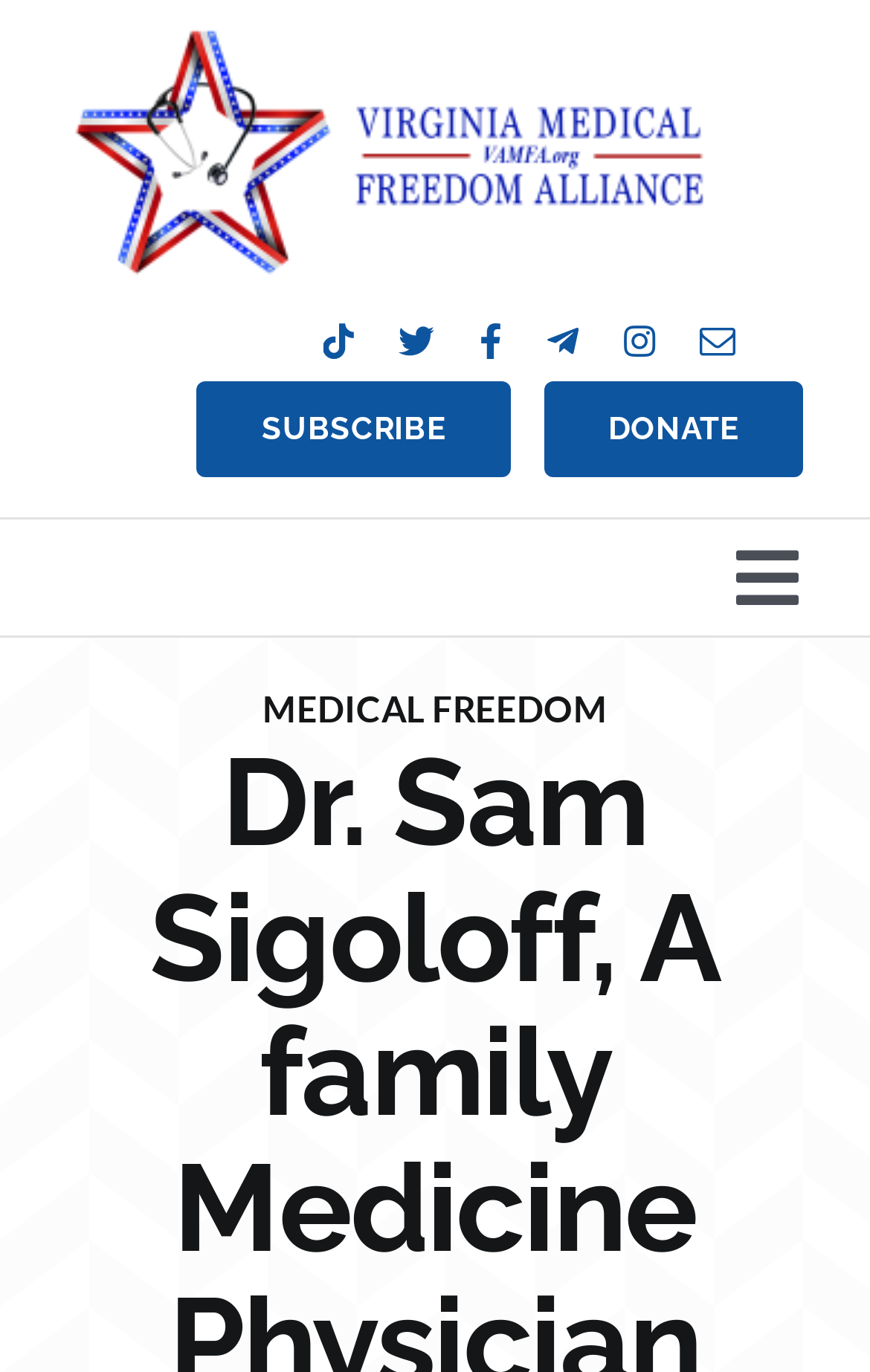Identify the bounding box coordinates for the element that needs to be clicked to fulfill this instruction: "Click the Our Issues link". Provide the coordinates in the format of four float numbers between 0 and 1: [left, top, right, bottom].

[0.0, 0.512, 1.0, 0.618]